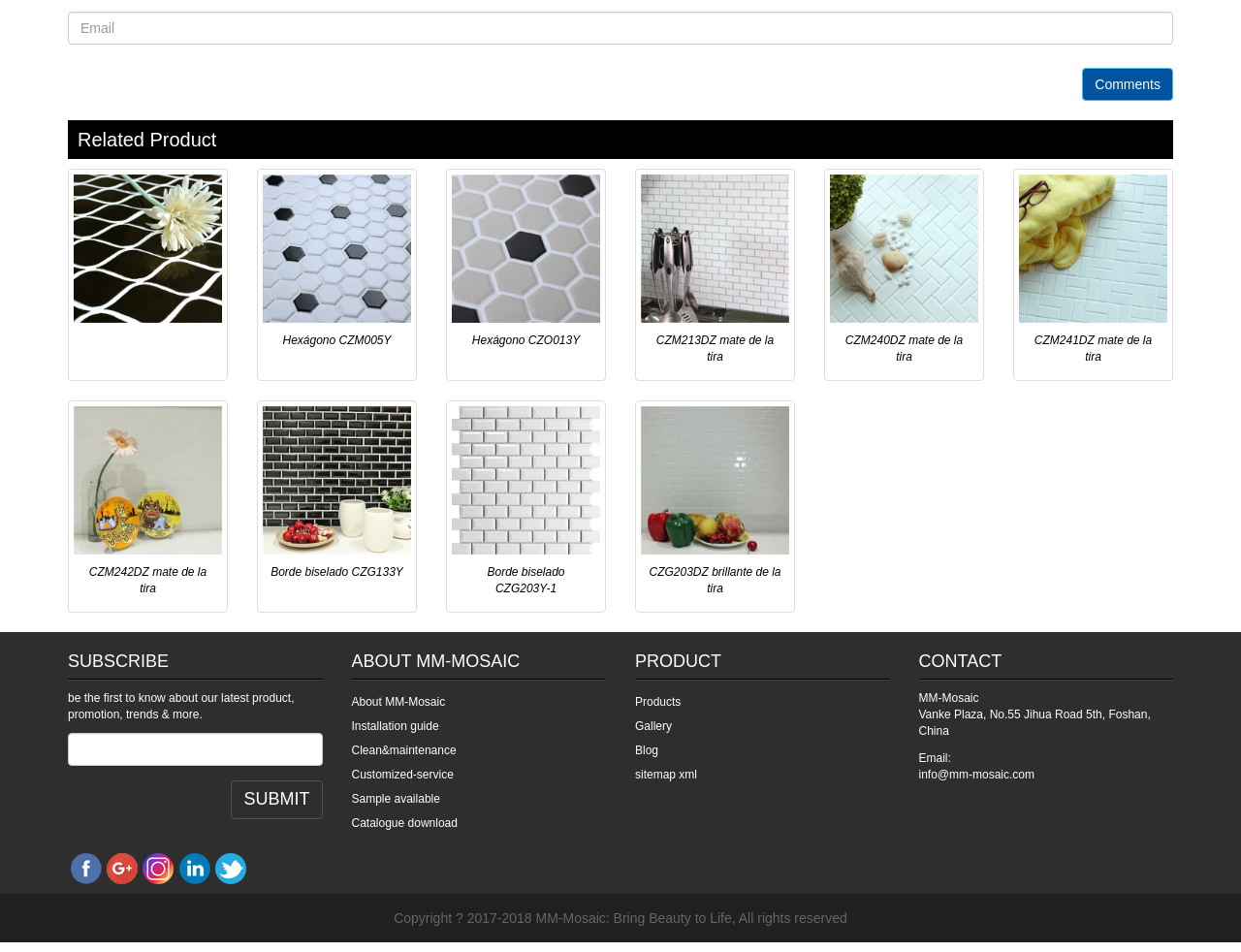Show the bounding box coordinates of the element that should be clicked to complete the task: "Click on the 'PokéDex' link".

None